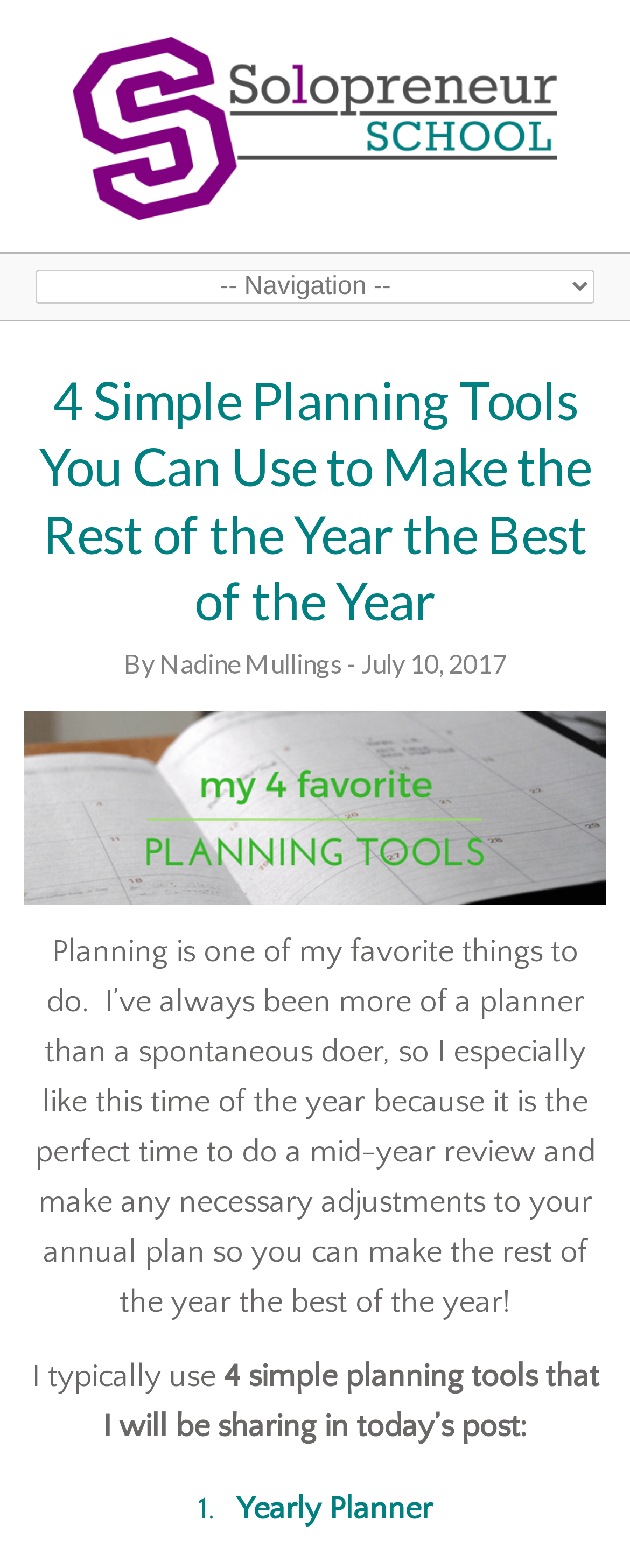How many planning tools are shared in the post?
From the image, provide a succinct answer in one word or a short phrase.

4